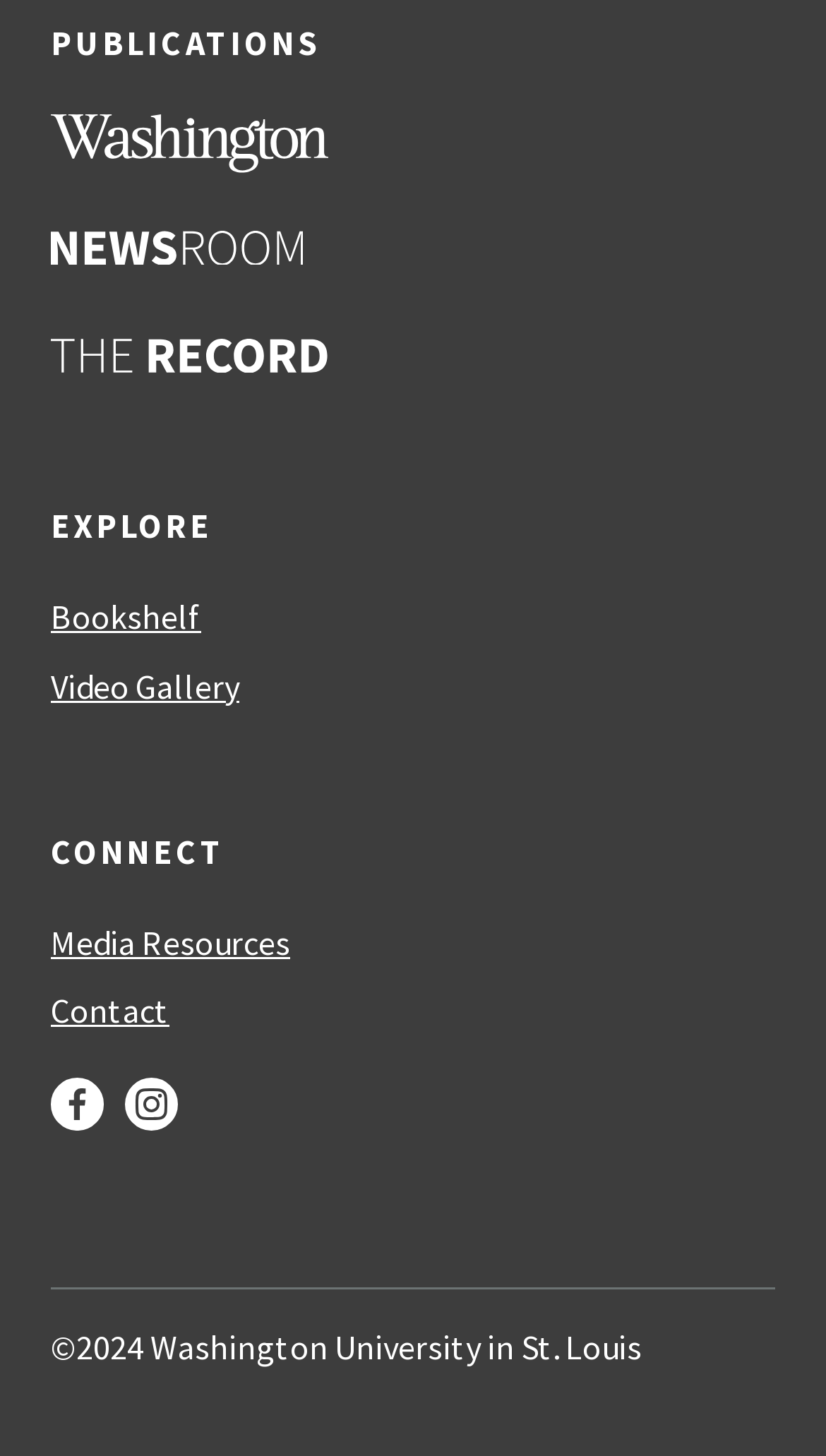Please provide the bounding box coordinates for the element that needs to be clicked to perform the following instruction: "click on Washington Magazine". The coordinates should be given as four float numbers between 0 and 1, i.e., [left, top, right, bottom].

[0.062, 0.079, 0.81, 0.123]